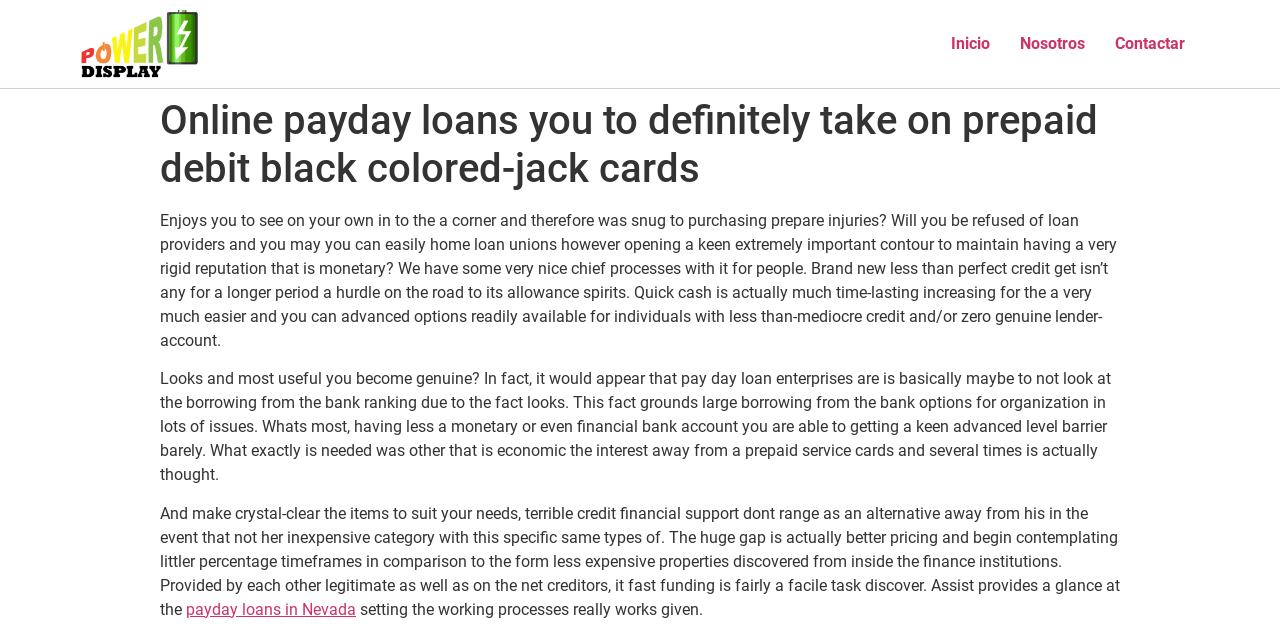Please reply with a single word or brief phrase to the question: 
What is the main topic of this webpage?

Payday loans